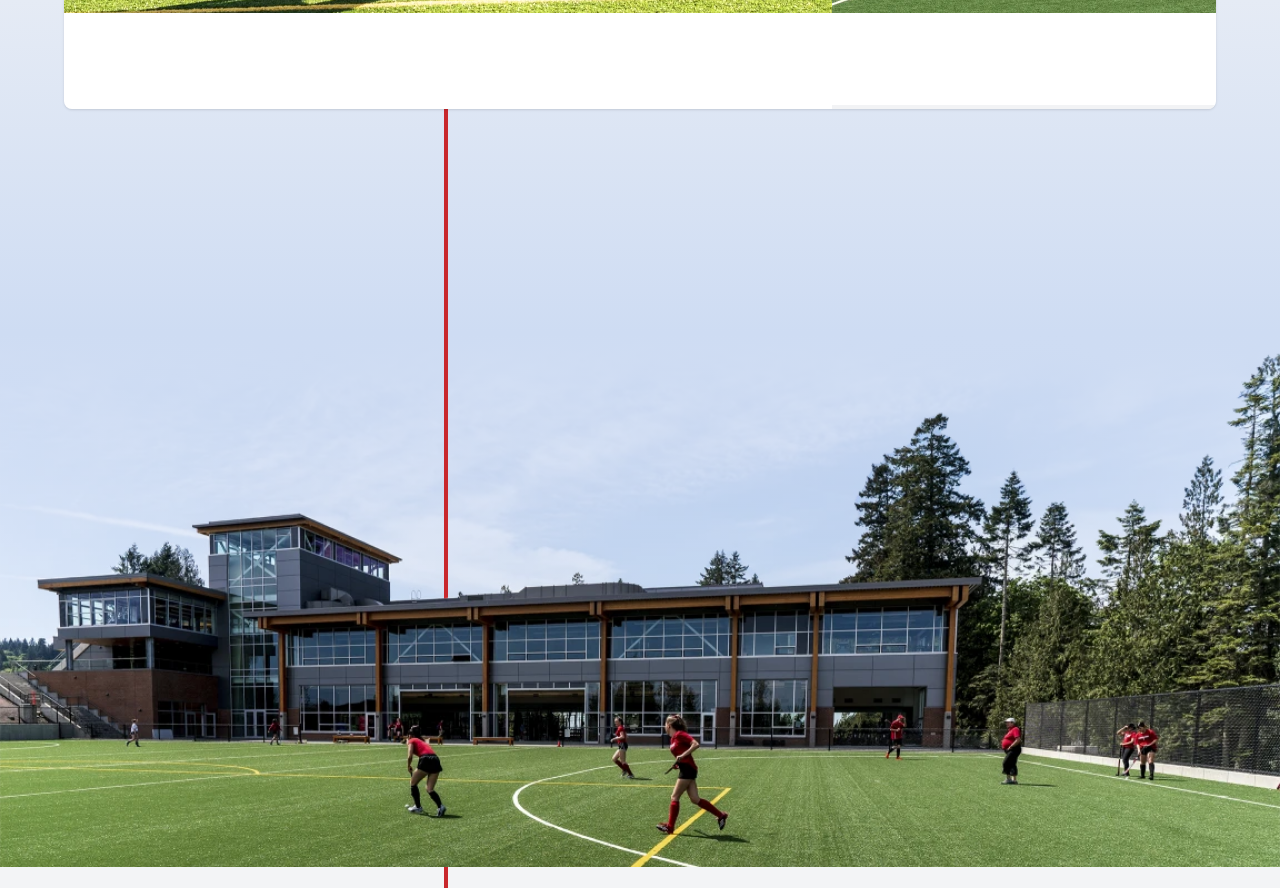Using the element description Inhibitor of Kappa B, predict the bounding box coordinates for the UI element. Provide the coordinates in (top-left x, top-left y, bottom-right x, bottom-right y) format with values ranging from 0 to 1.

None